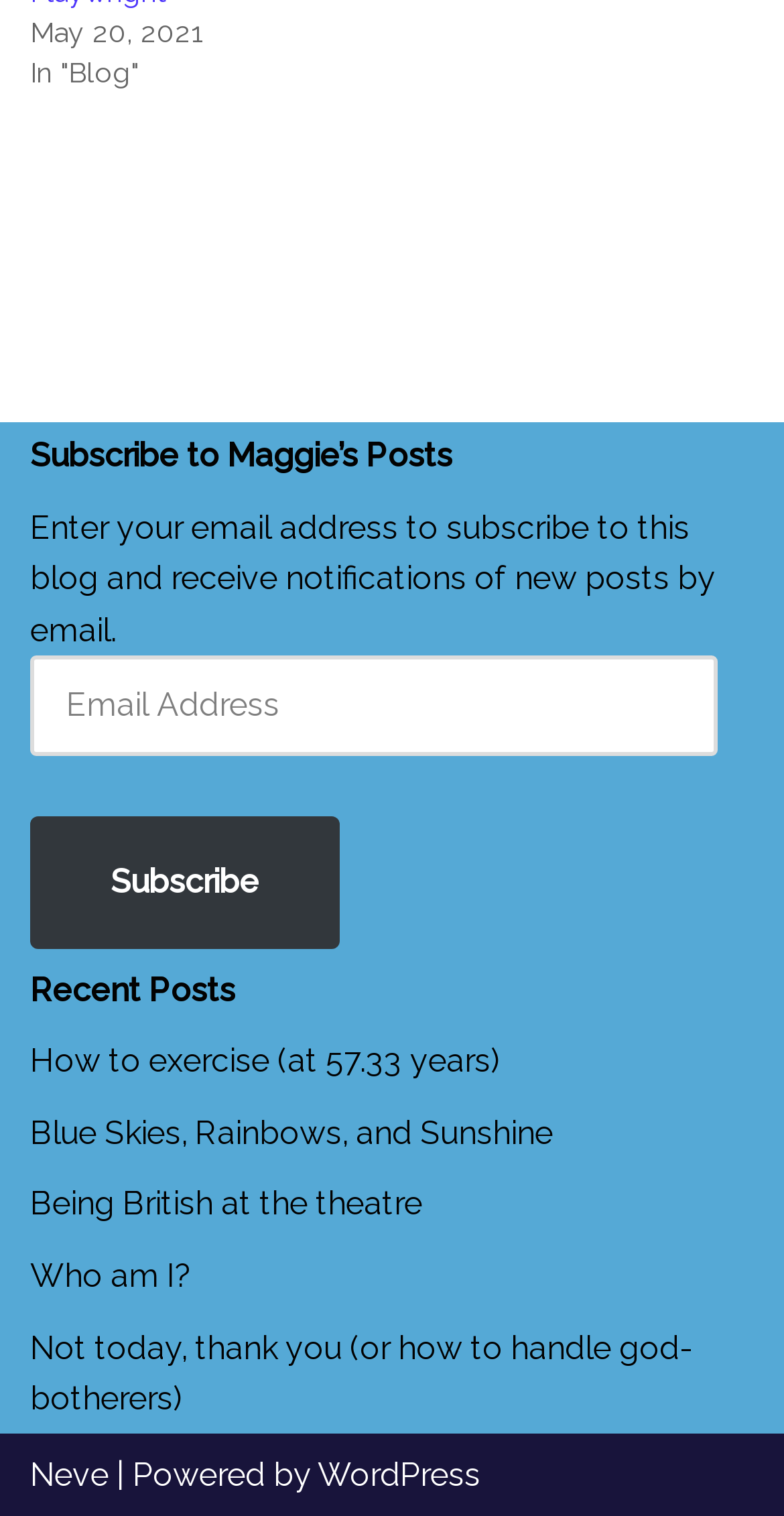Determine the bounding box coordinates of the clickable element to complete this instruction: "Enter email address to subscribe". Provide the coordinates in the format of four float numbers between 0 and 1, [left, top, right, bottom].

[0.038, 0.433, 0.915, 0.499]